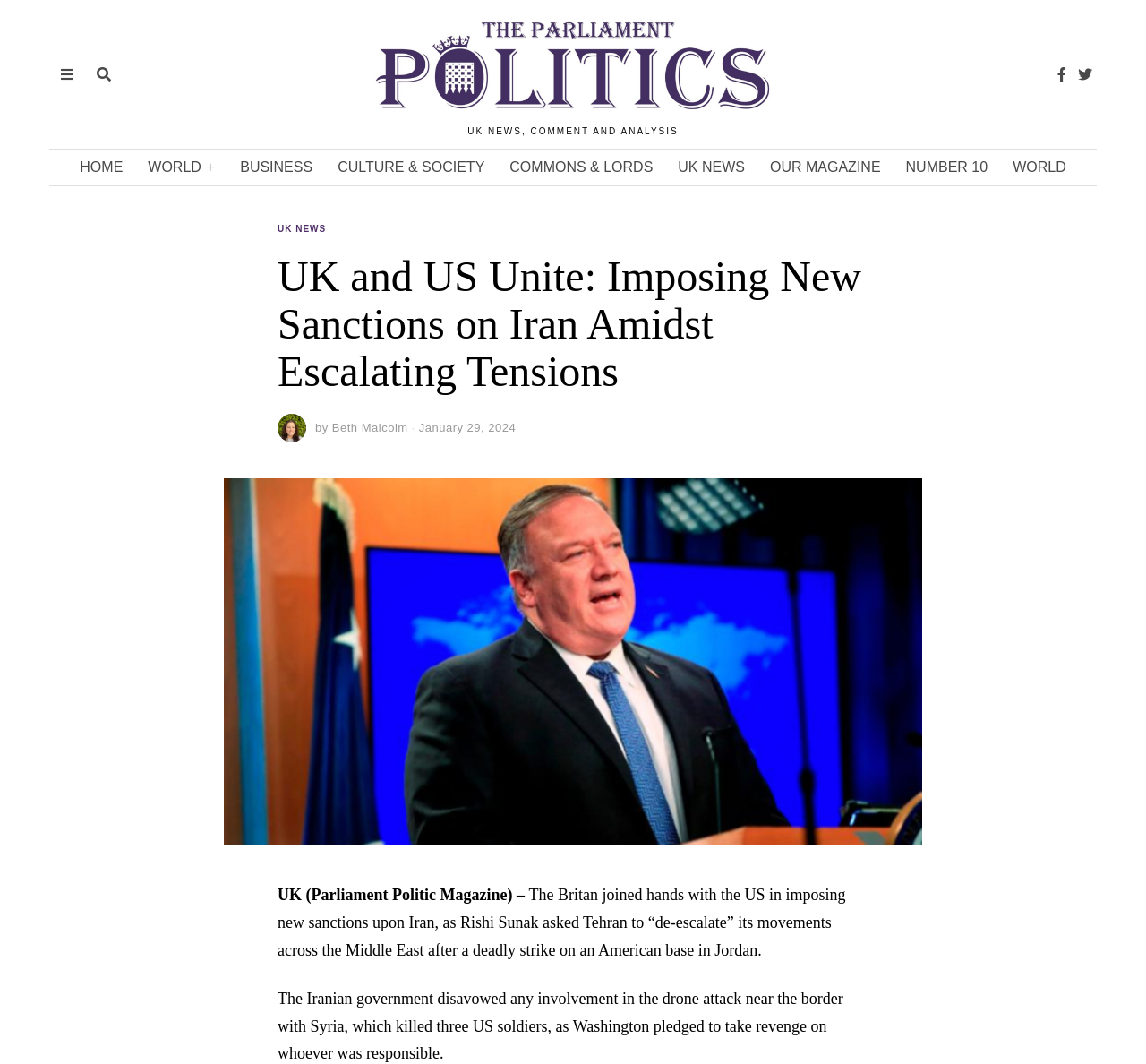Given the webpage screenshot, identify the bounding box of the UI element that matches this description: "Our Magazine".

[0.661, 0.141, 0.779, 0.174]